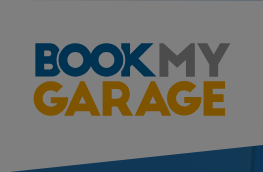Give a one-word or short phrase answer to the question: 
What is the primary focus of the 'Book My Garage' platform?

Facilitating easy access to garage services